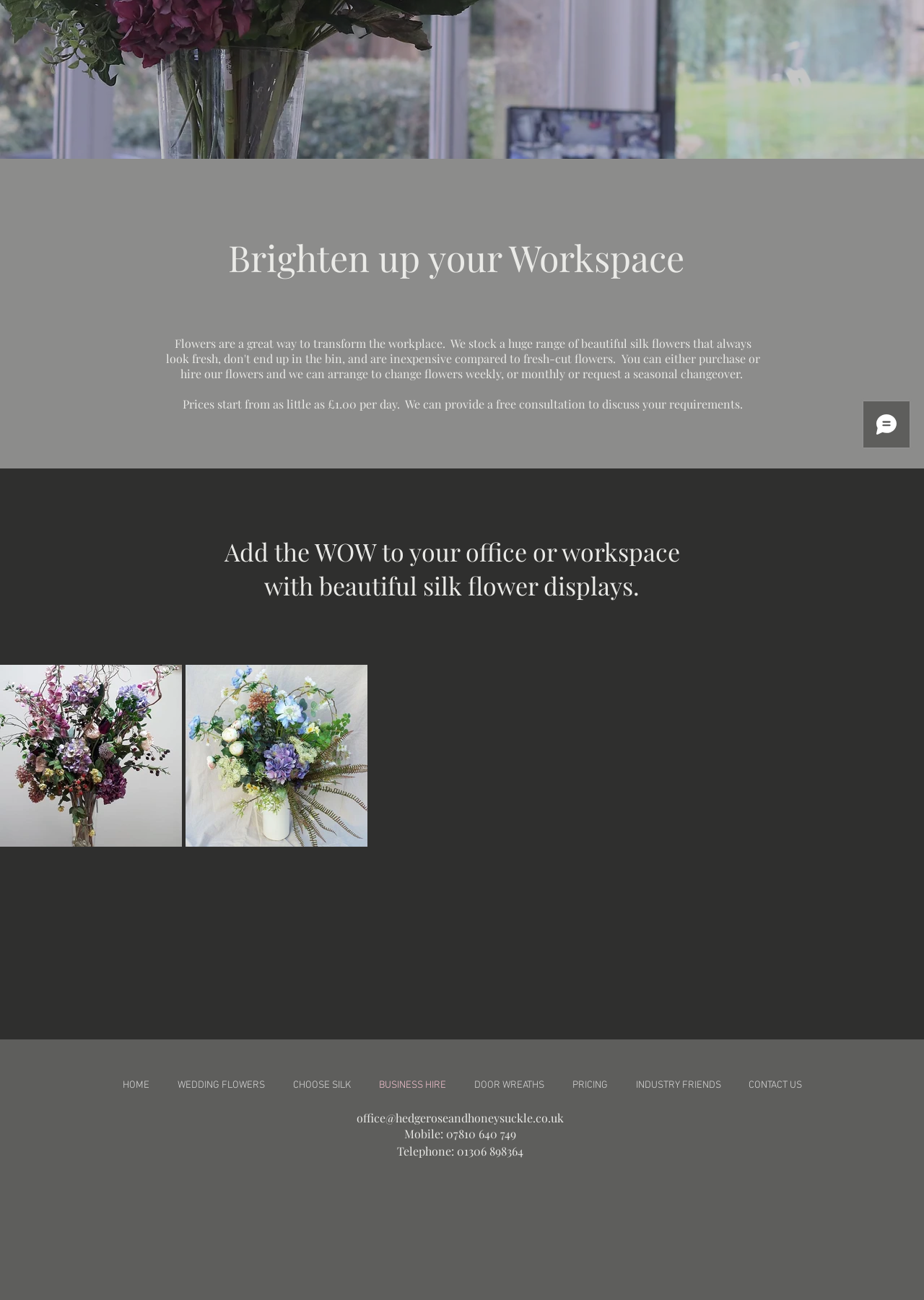Given the description: "aria-label="Instagram"", determine the bounding box coordinates of the UI element. The coordinates should be formatted as four float numbers between 0 and 1, [left, top, right, bottom].

[0.502, 0.902, 0.521, 0.916]